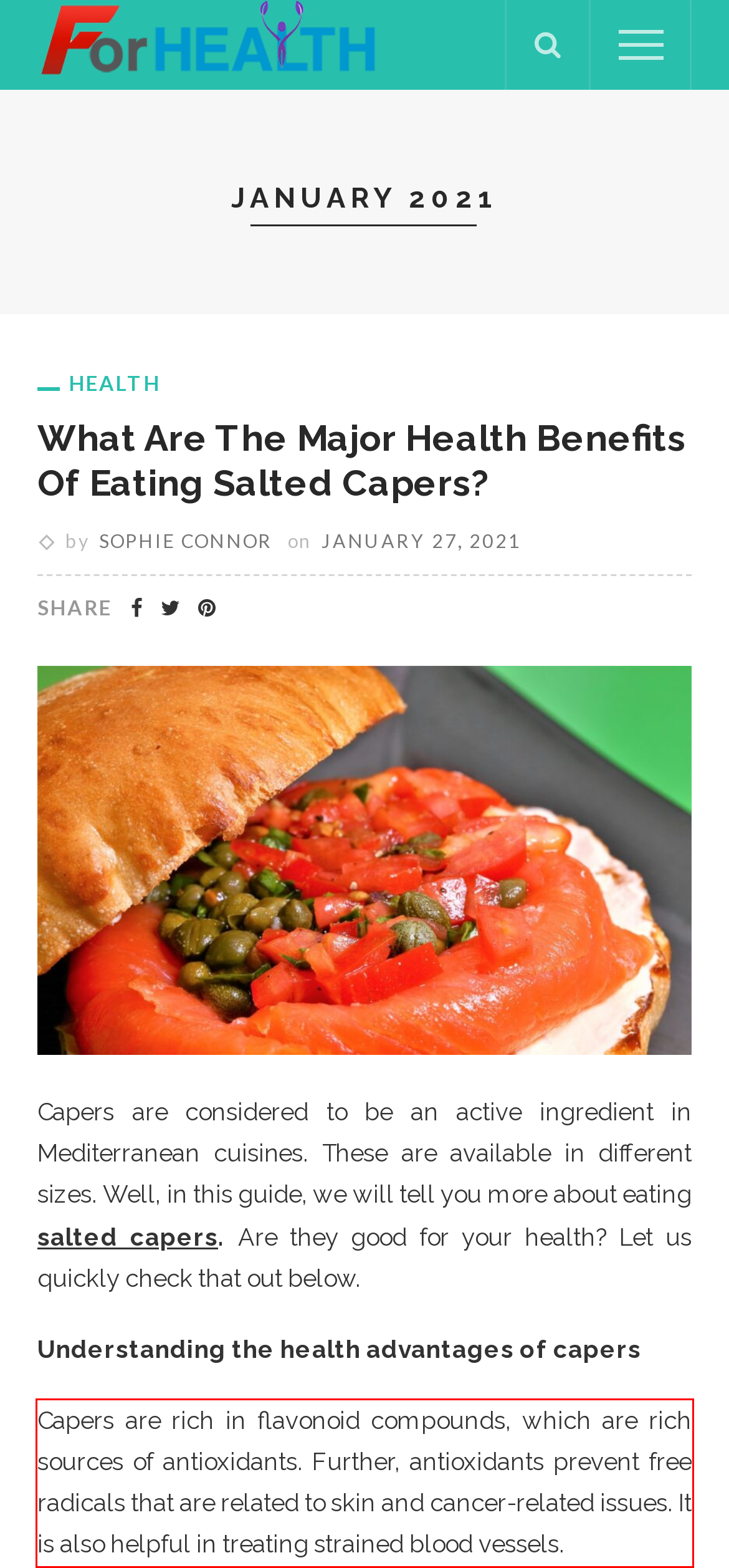Perform OCR on the text inside the red-bordered box in the provided screenshot and output the content.

Capers are rich in flavonoid compounds, which are rich sources of antioxidants. Further, antioxidants prevent free radicals that are related to skin and cancer-related issues. It is also helpful in treating strained blood vessels.